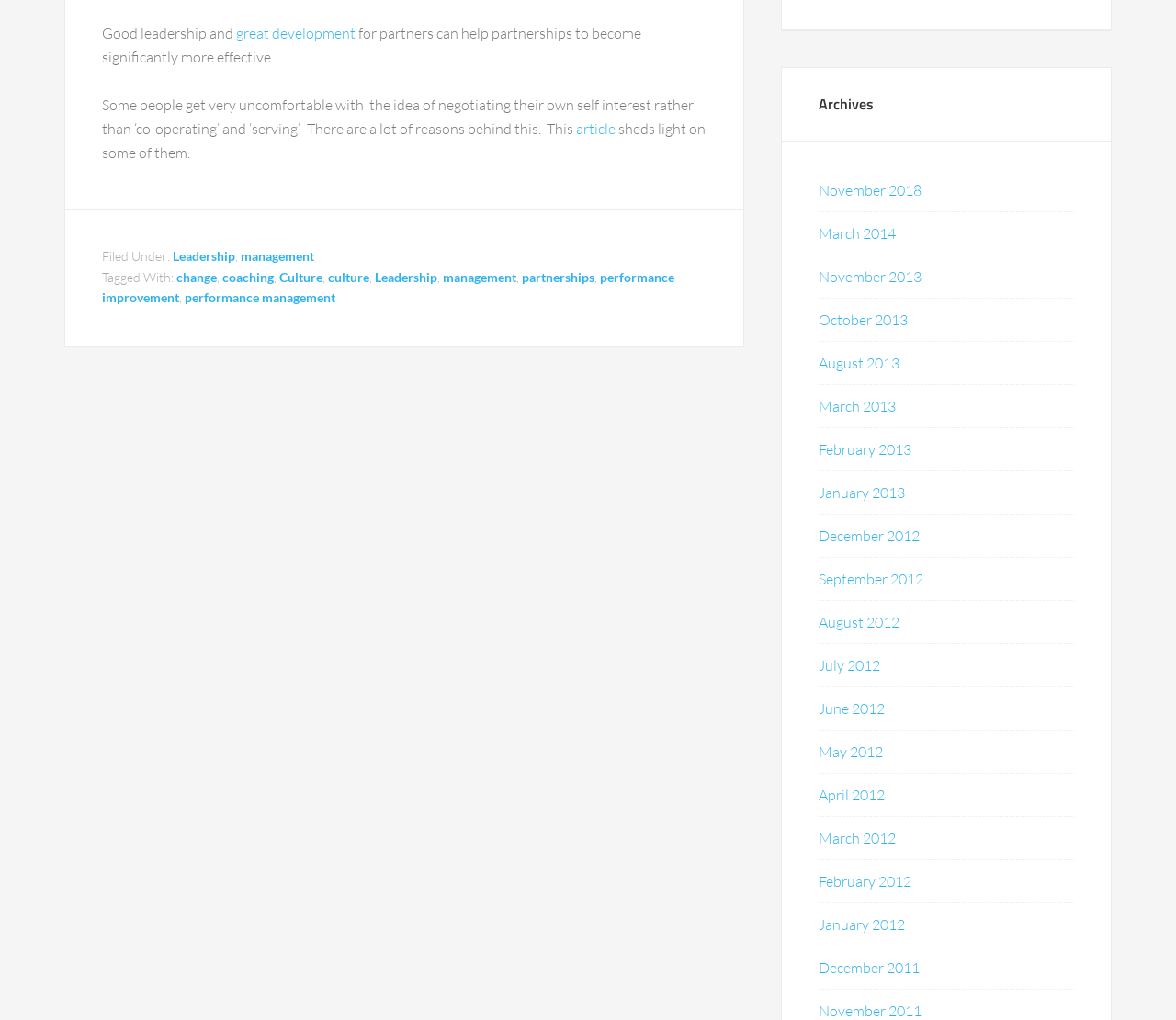Determine the bounding box coordinates of the area to click in order to meet this instruction: "read the article".

[0.49, 0.117, 0.526, 0.135]